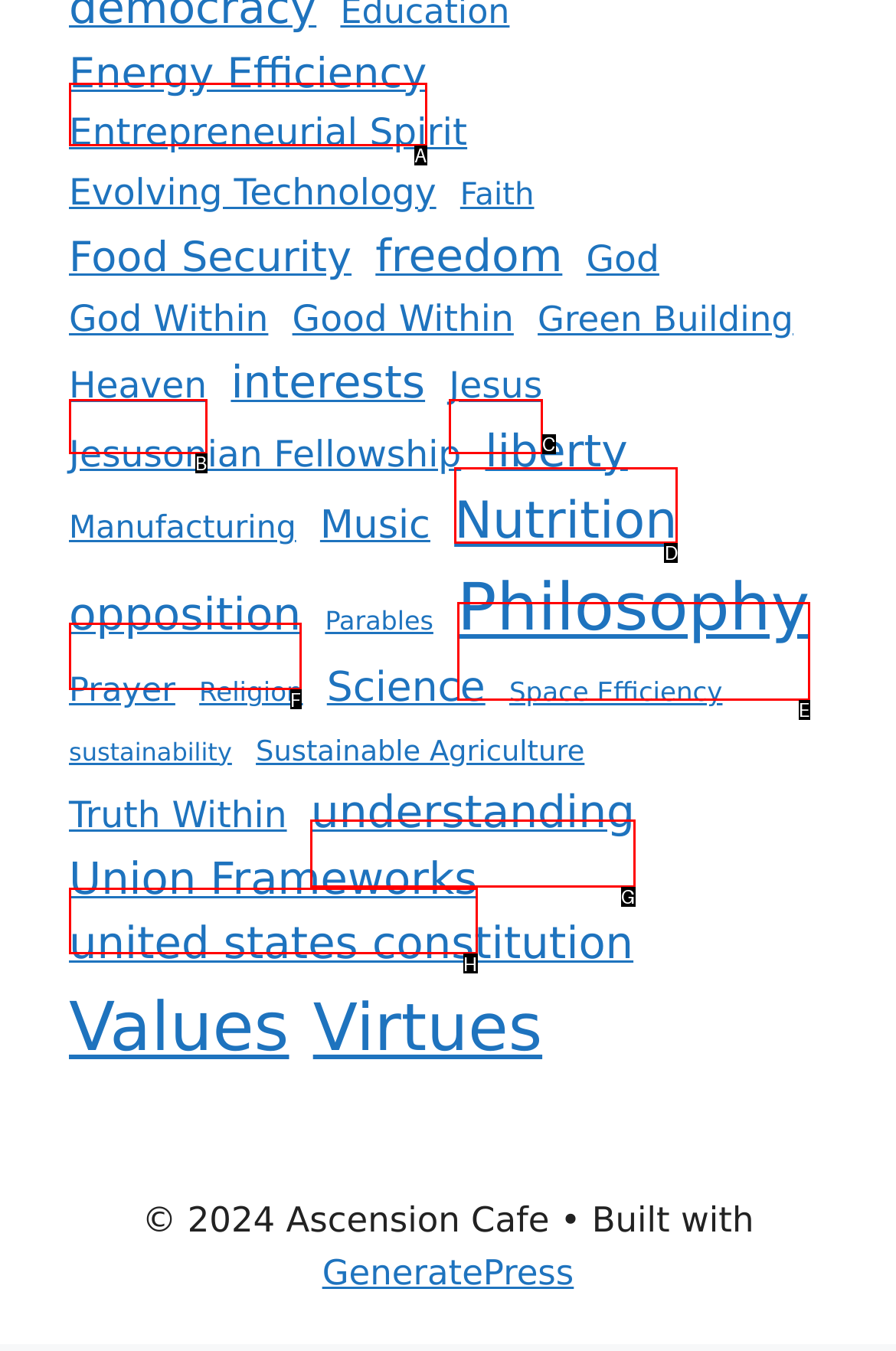Tell me which one HTML element I should click to complete the following task: View Nutrition
Answer with the option's letter from the given choices directly.

D